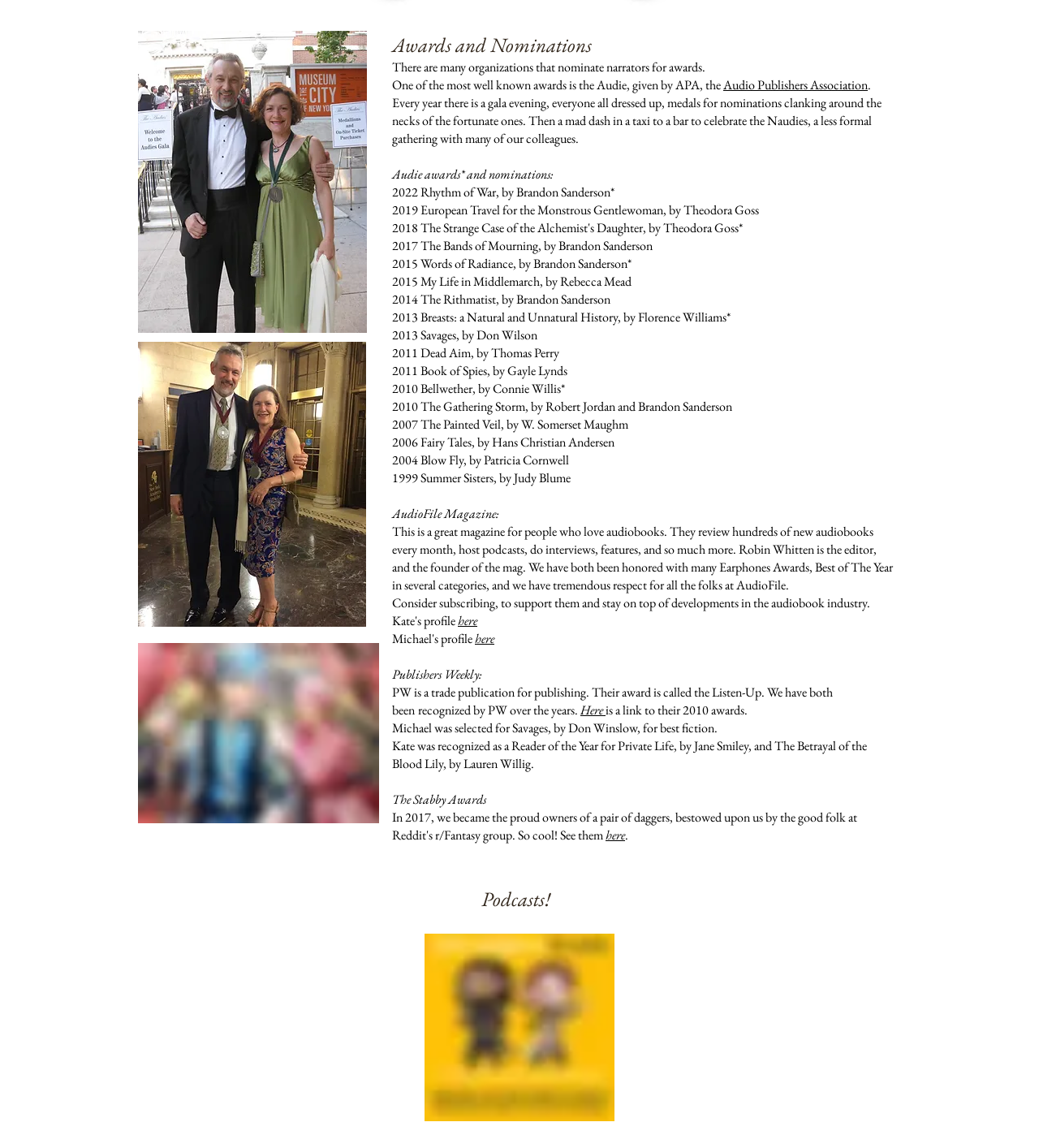Provide your answer to the question using just one word or phrase: What is the name of the person recognized as a Reader of the Year?

Kate